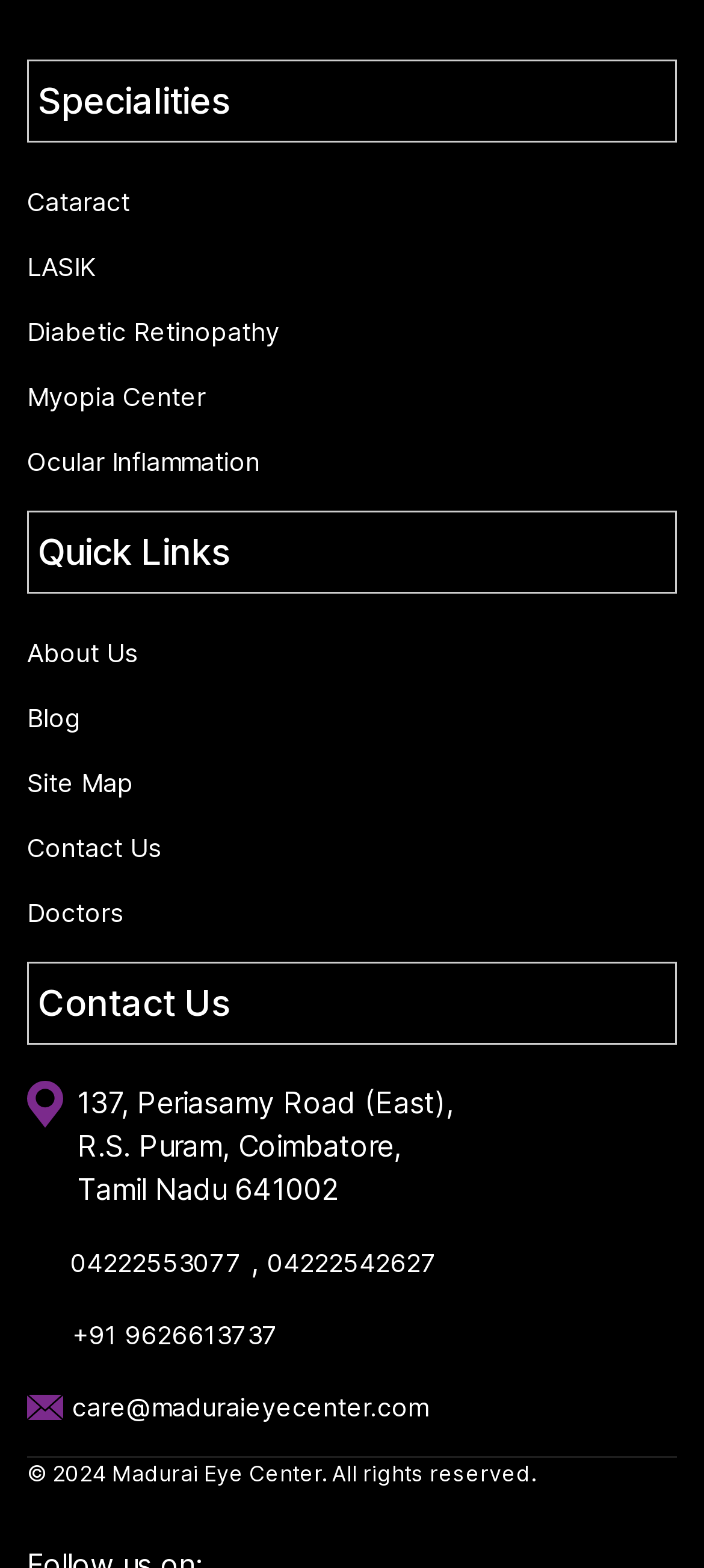Please find the bounding box for the UI element described by: "Myopia Center".

[0.038, 0.242, 0.292, 0.262]